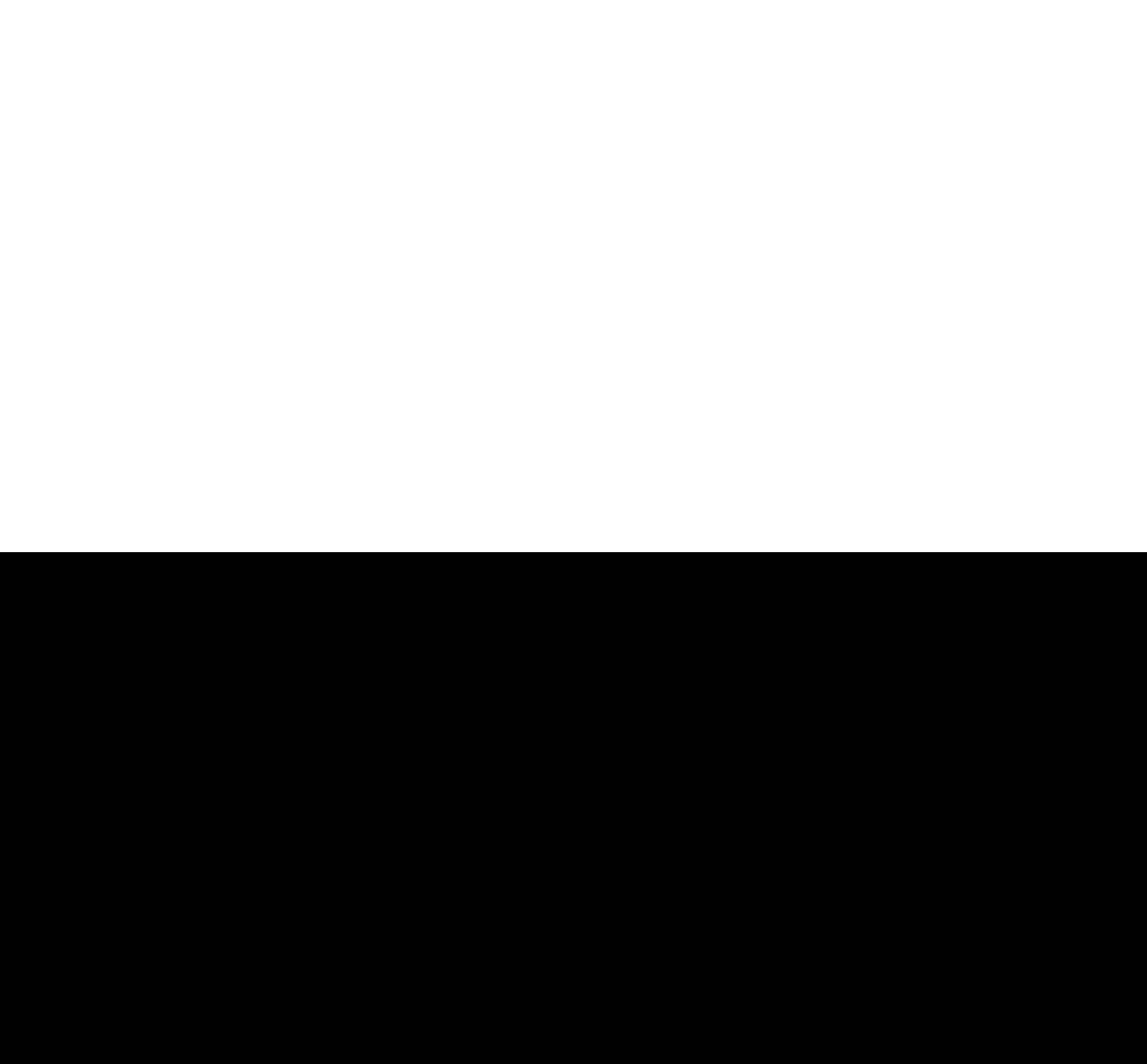Who designed the website?
Respond with a short answer, either a single word or a phrase, based on the image.

Linear Creative